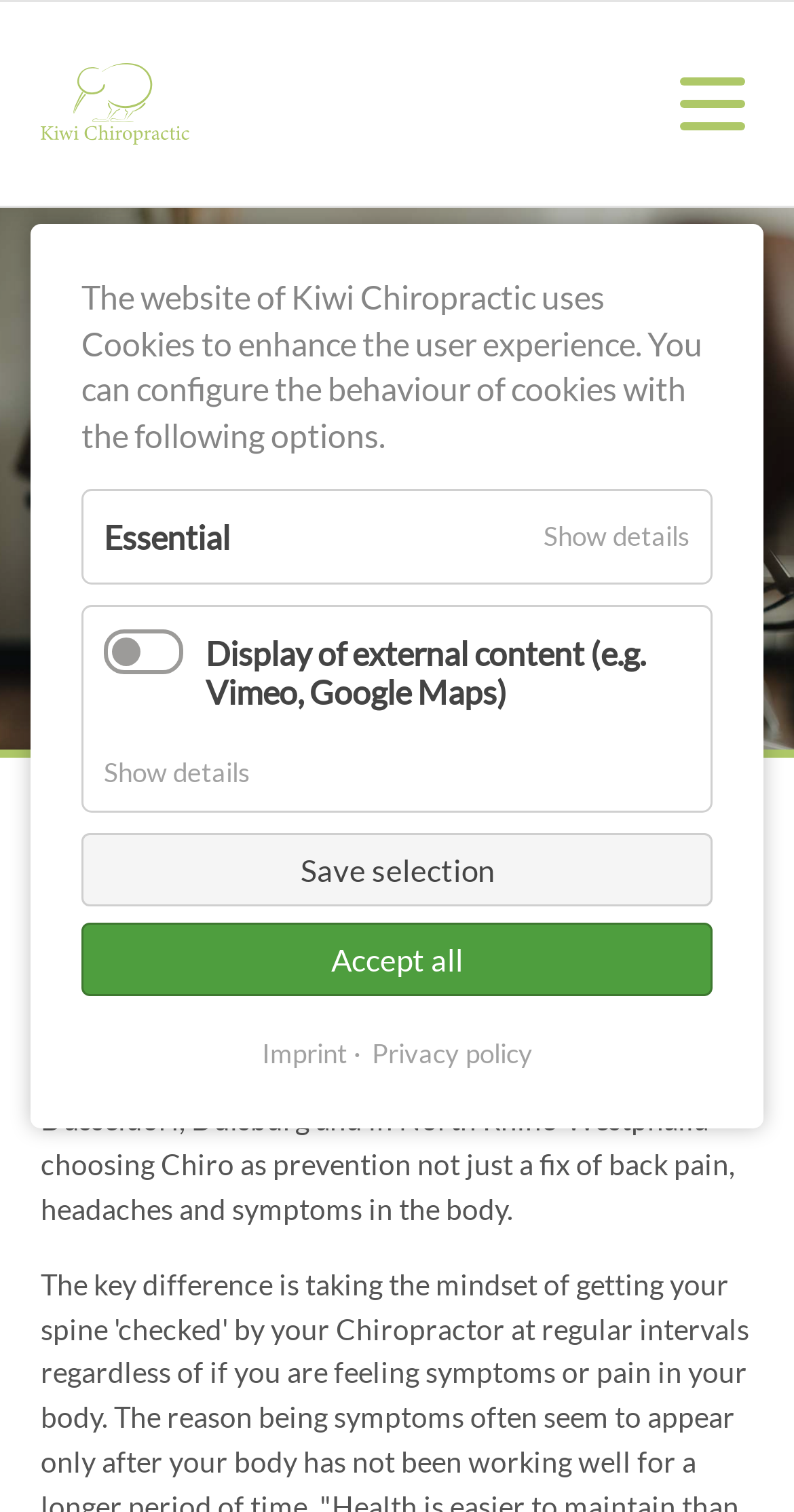Give a one-word or short phrase answer to the question: 
What is the purpose of the cookie configuration options?

To enhance user experience